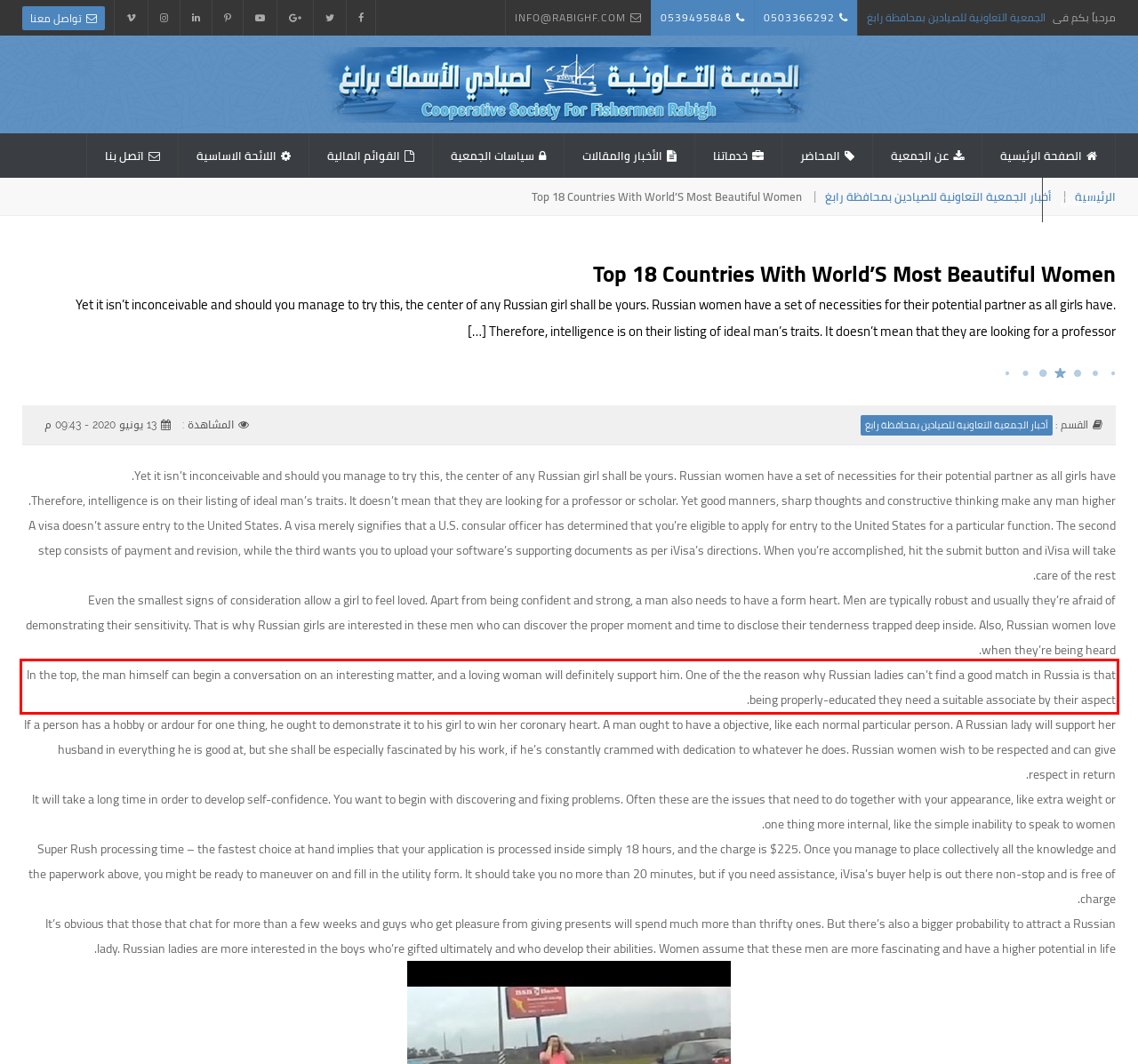In the screenshot of the webpage, find the red bounding box and perform OCR to obtain the text content restricted within this red bounding box.

In the top, the man himself can begin a conversation on an interesting matter, and a loving woman will definitely support him. One of the the reason why Russian ladies can’t find a good match in Russia is that being properly-educated they need a suitable associate by their aspect.